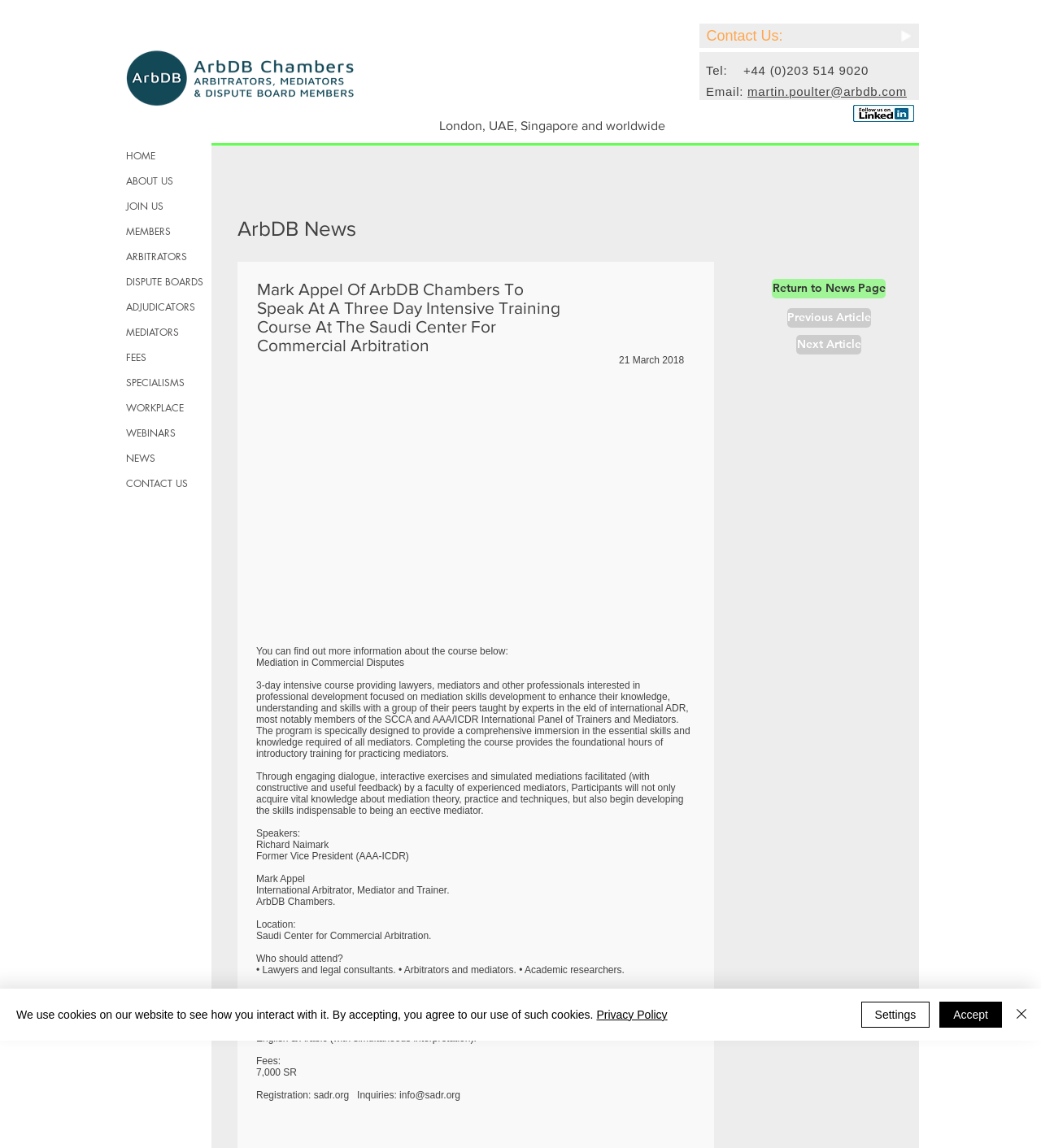Answer the following in one word or a short phrase: 
Who is one of the speakers at the training course?

Mark Appel